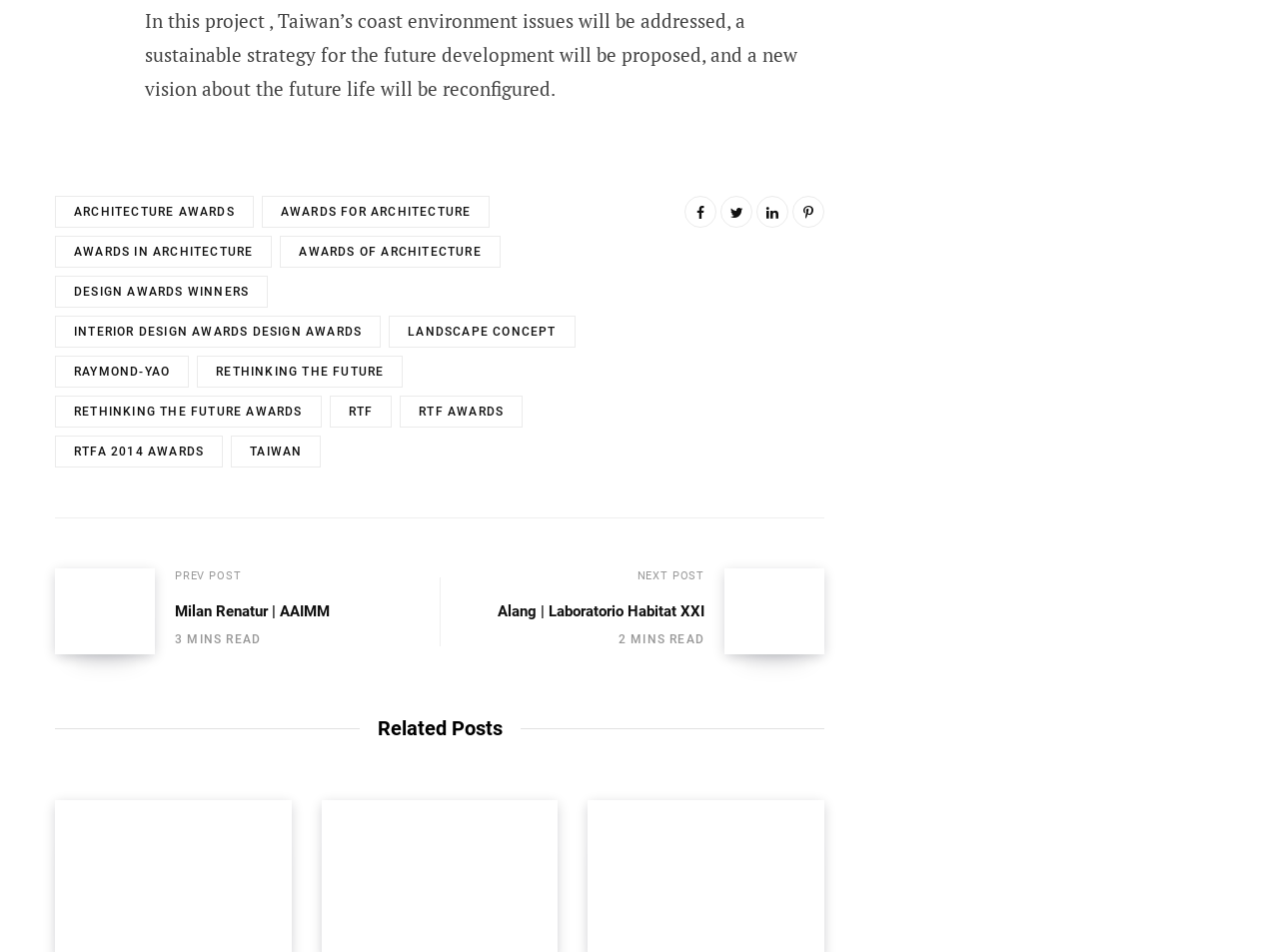Please identify the coordinates of the bounding box for the clickable region that will accomplish this instruction: "Read about Milan Renatur | AAIMM".

[0.137, 0.632, 0.258, 0.654]